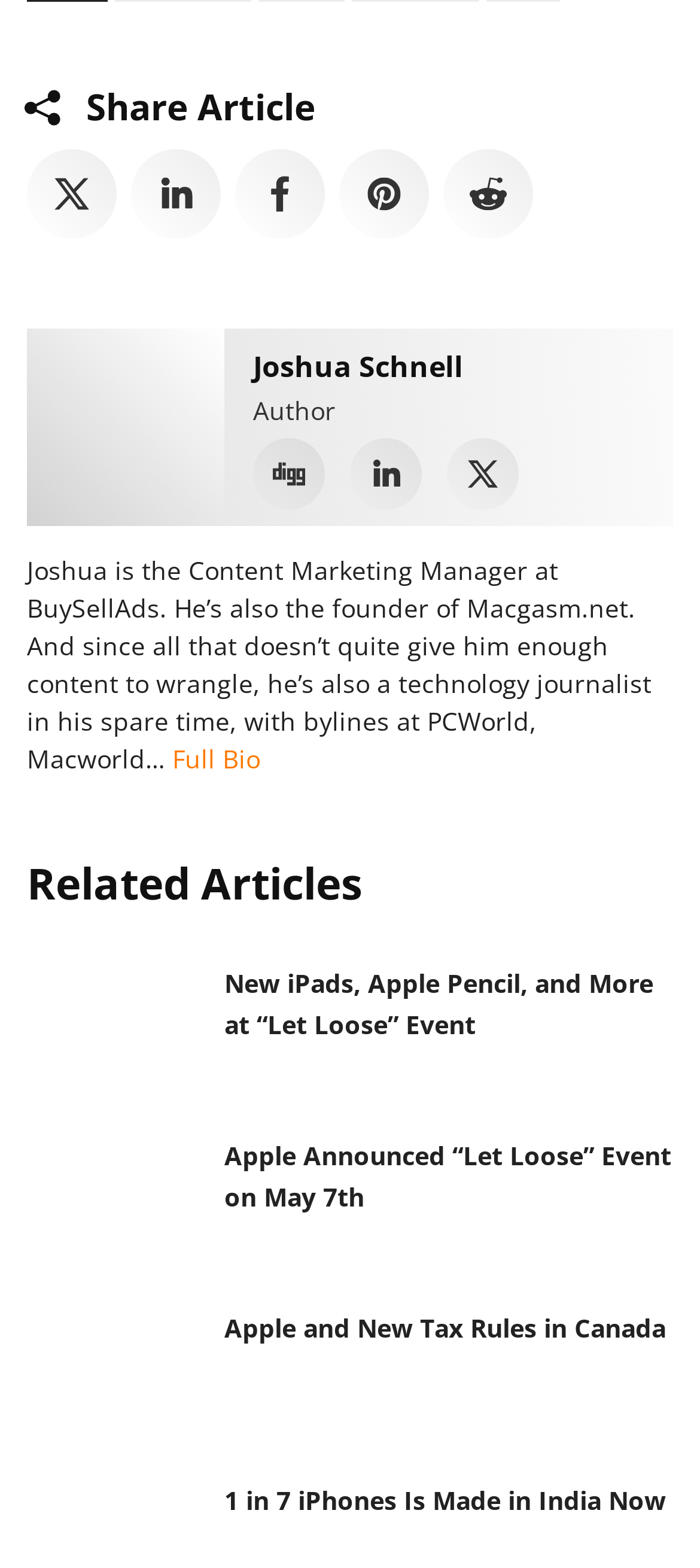Provide the bounding box coordinates for the UI element that is described as: "parent_node: Share Article title="Twitter"".

[0.038, 0.095, 0.167, 0.152]